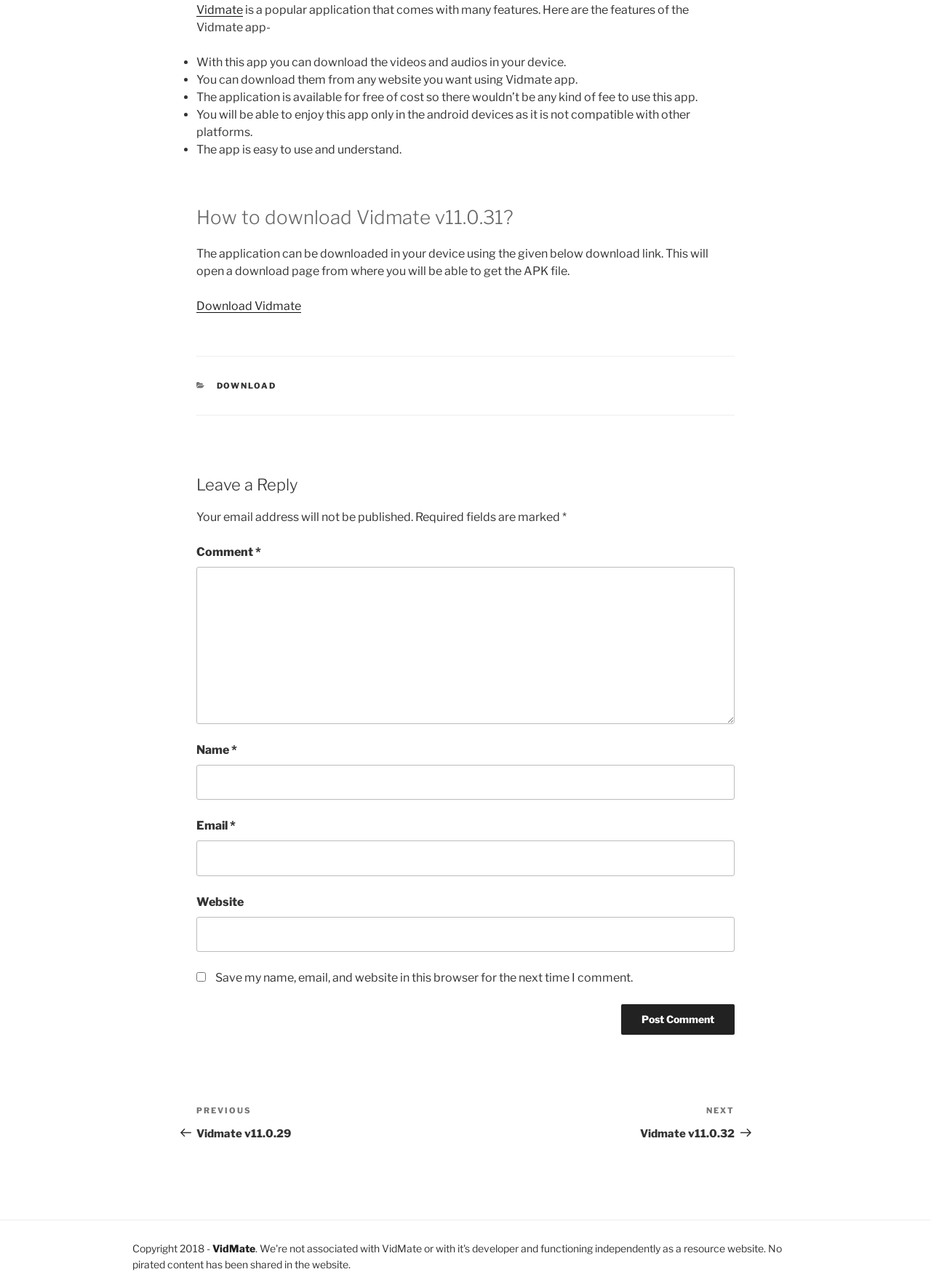Identify the bounding box of the UI element described as follows: "parent_node: Website name="url"". Provide the coordinates as four float numbers in the range of 0 to 1 [left, top, right, bottom].

[0.211, 0.712, 0.789, 0.739]